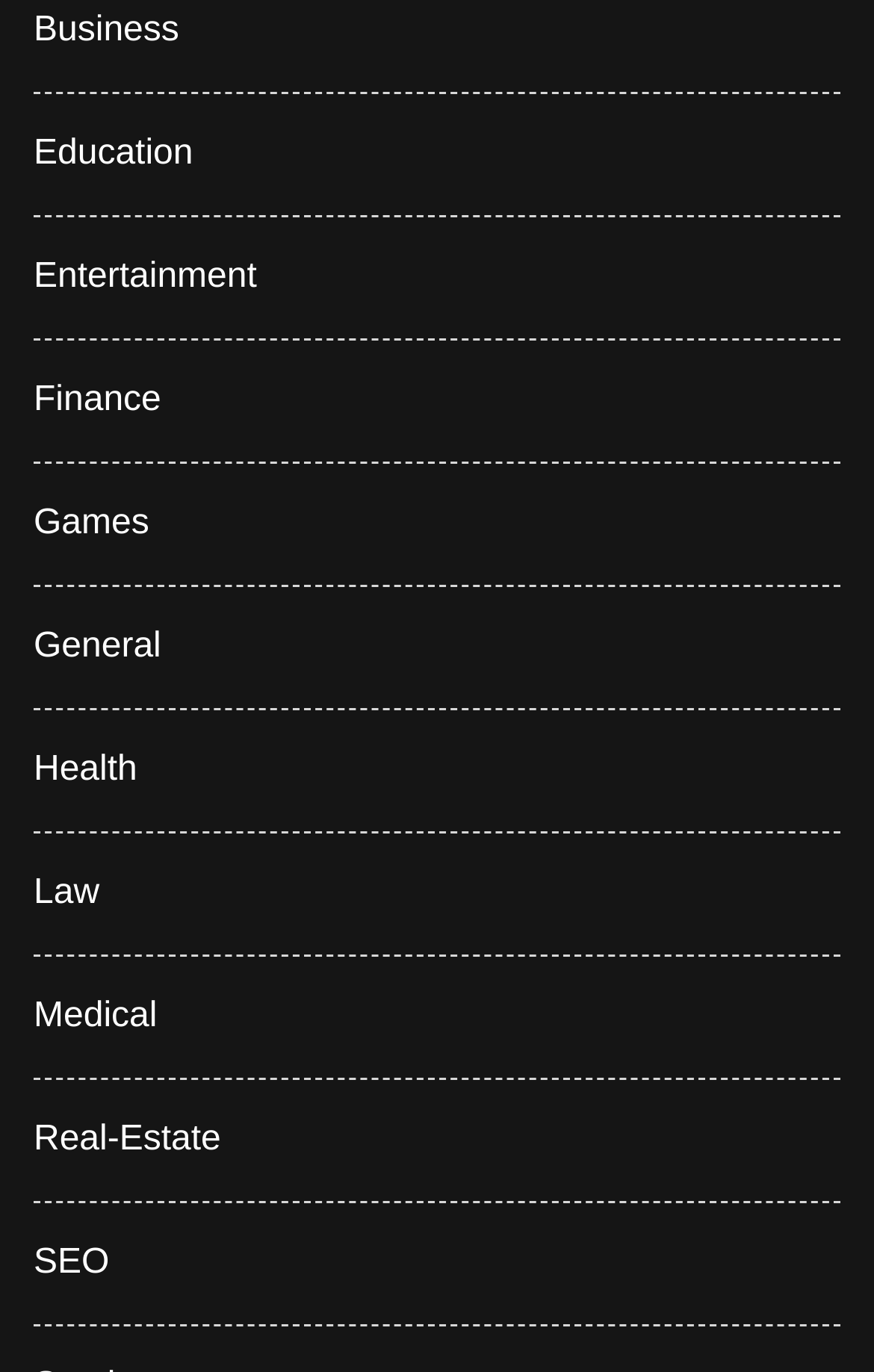Show me the bounding box coordinates of the clickable region to achieve the task as per the instruction: "Play Games".

[0.038, 0.367, 0.171, 0.395]